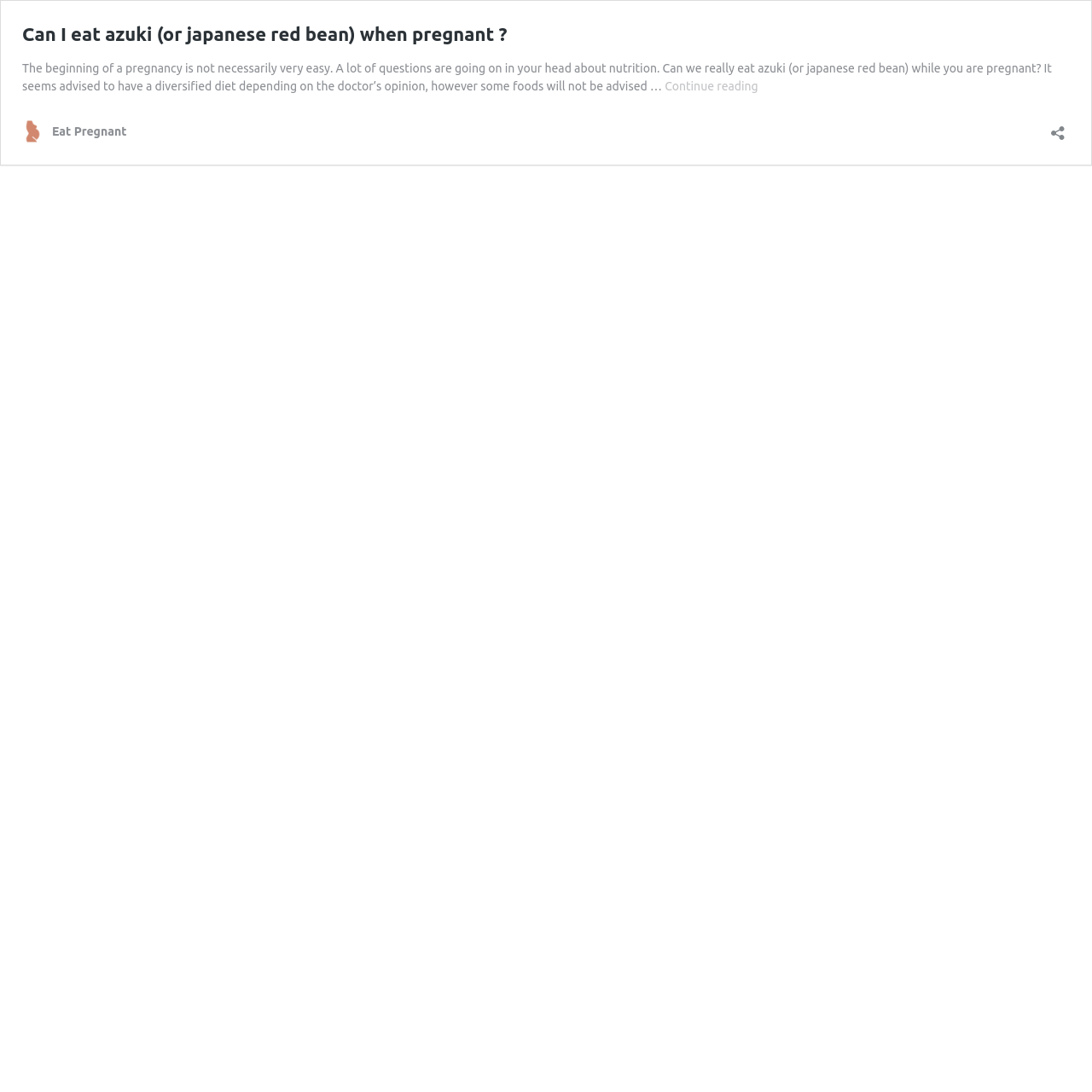Respond to the question with just a single word or phrase: 
What is the purpose of the 'Continue reading' link?

To read more about the topic